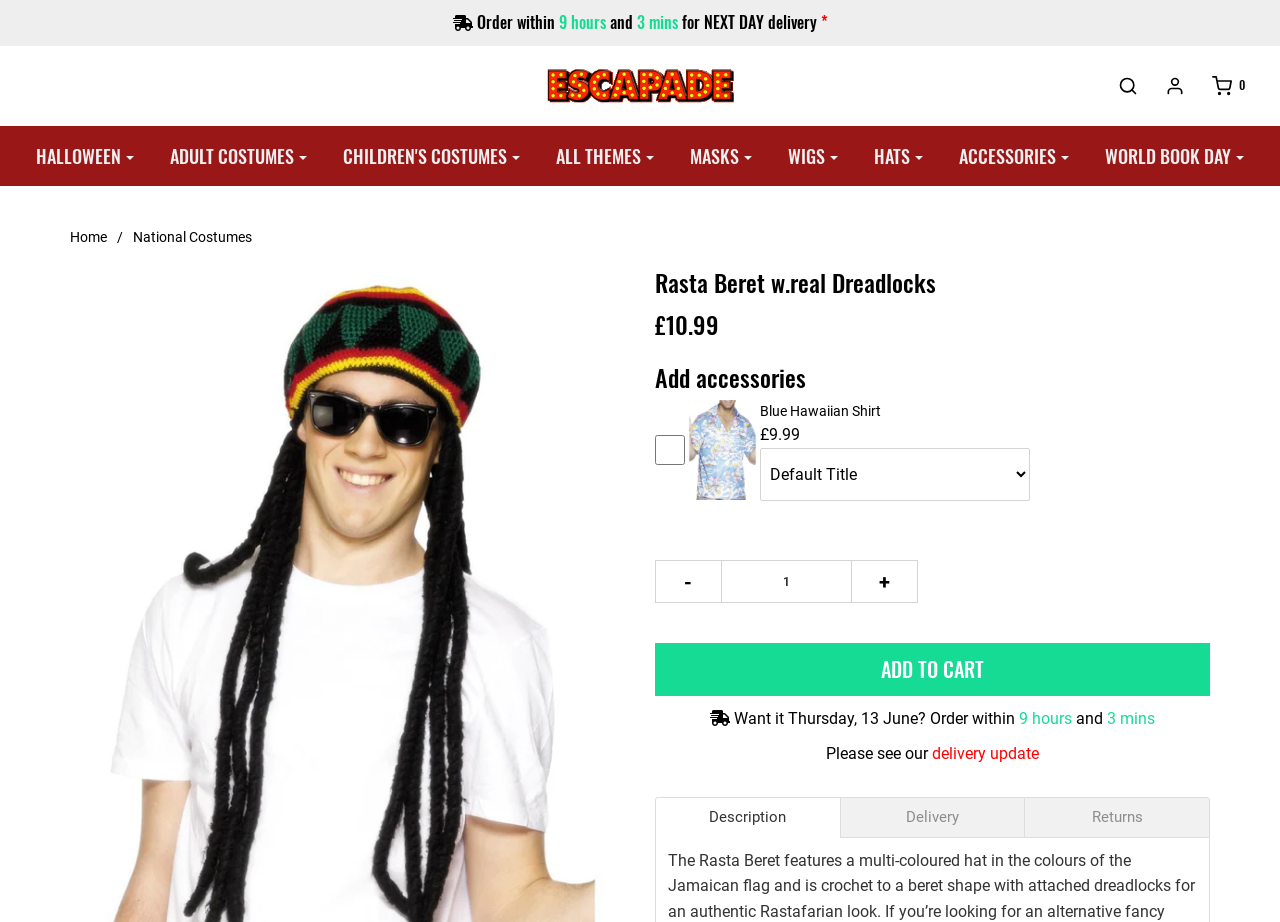Determine the bounding box coordinates for the area that should be clicked to carry out the following instruction: "Add to cart".

[0.512, 0.698, 0.945, 0.755]